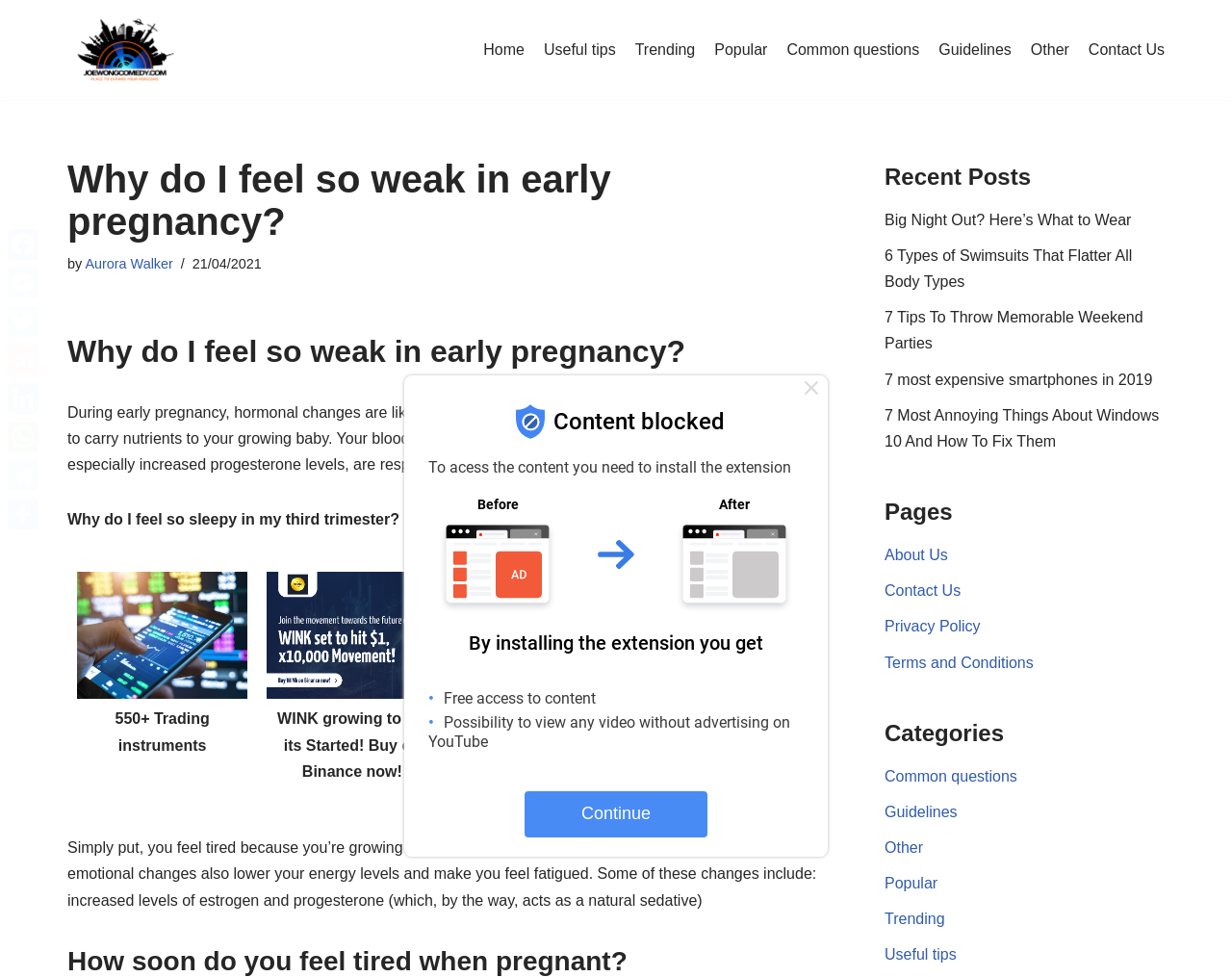What is the purpose of the hormone progesterone?
Utilize the information in the image to give a detailed answer to the question.

I found the purpose of progesterone by reading the text that mentions it, which states that it acts as a natural sedative.